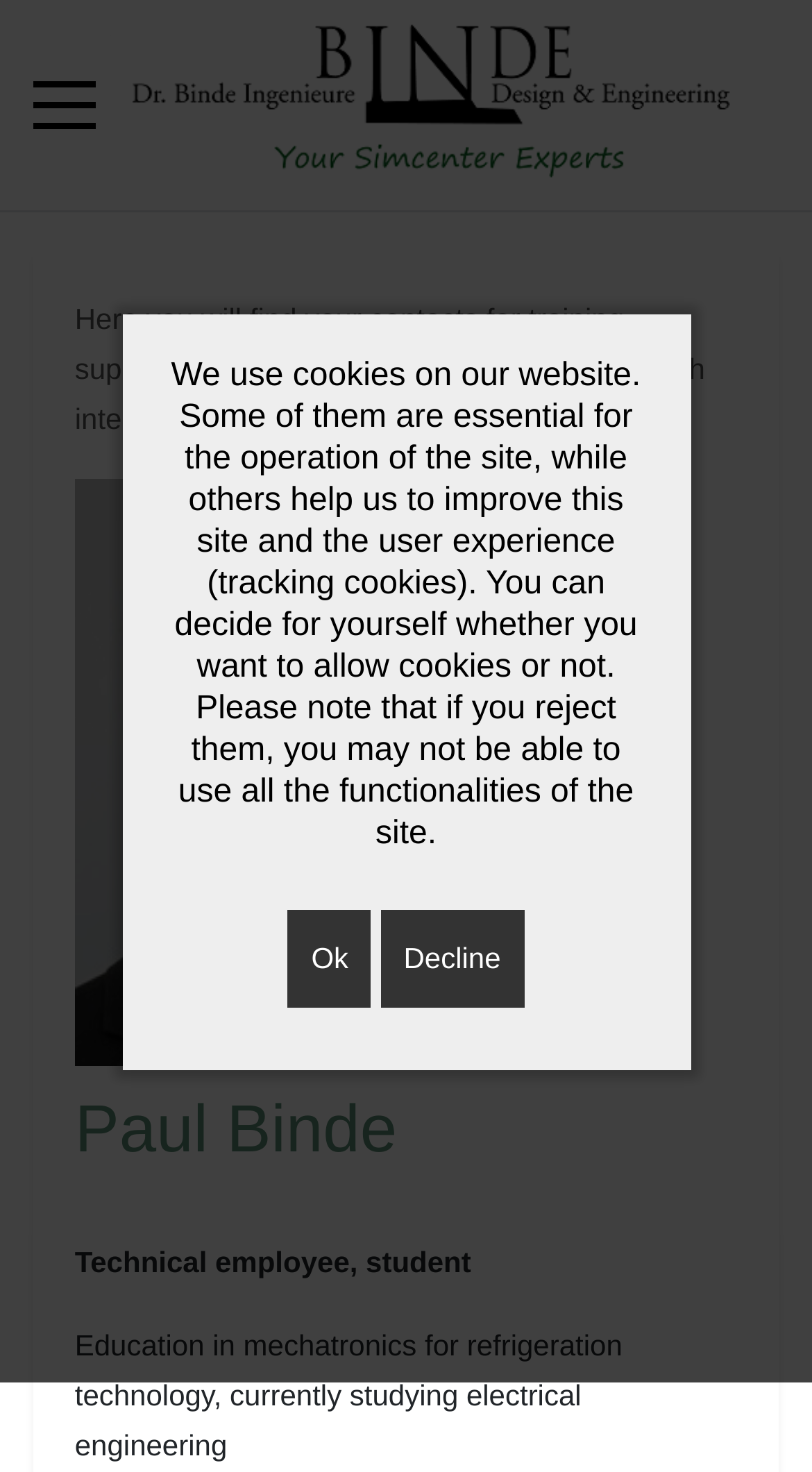Respond to the question below with a single word or phrase:
What is the topic of the information provided about Paul Binde?

Education